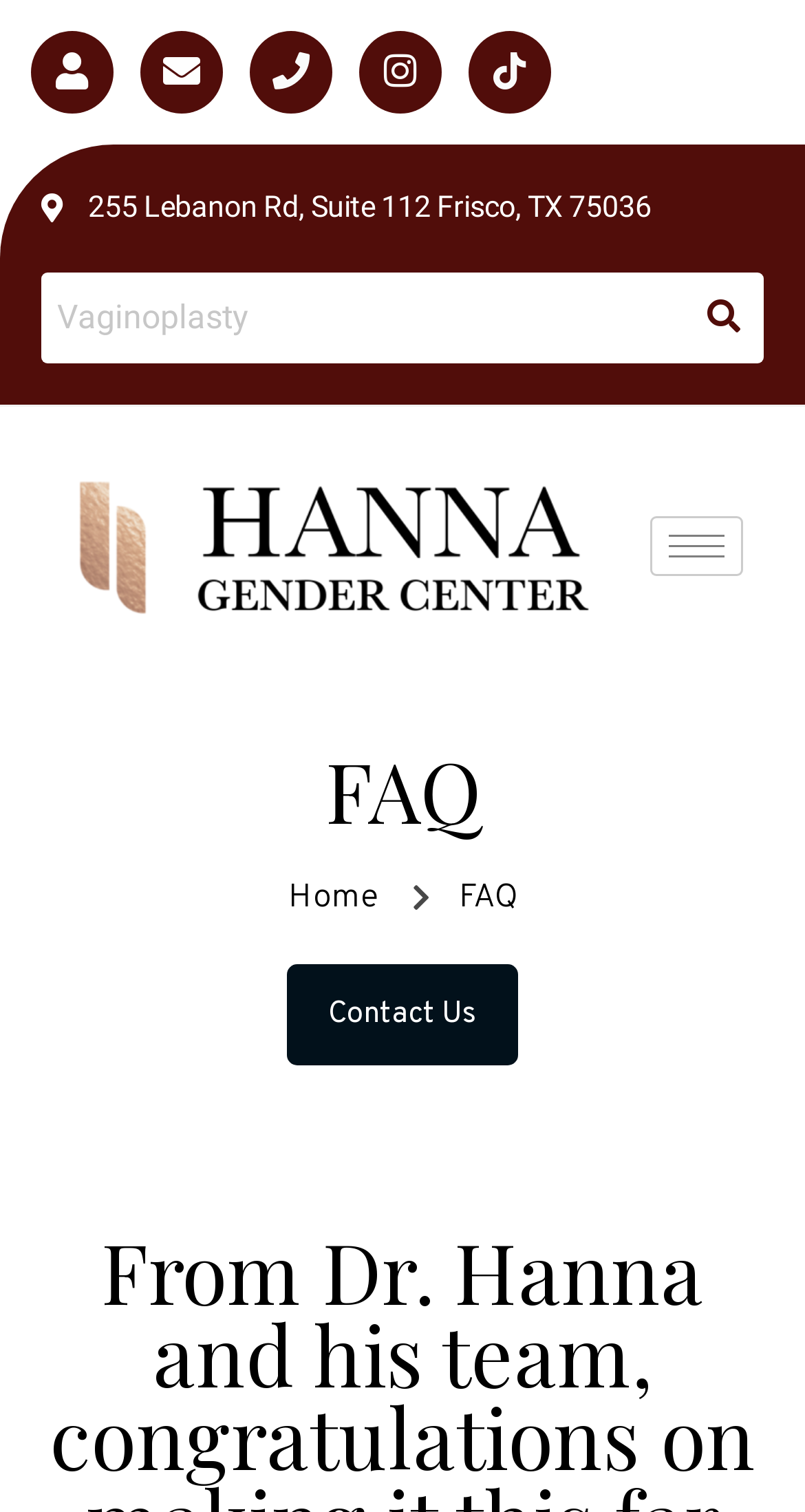Please identify the bounding box coordinates of the area that needs to be clicked to fulfill the following instruction: "Contact us."

[0.356, 0.637, 0.644, 0.705]